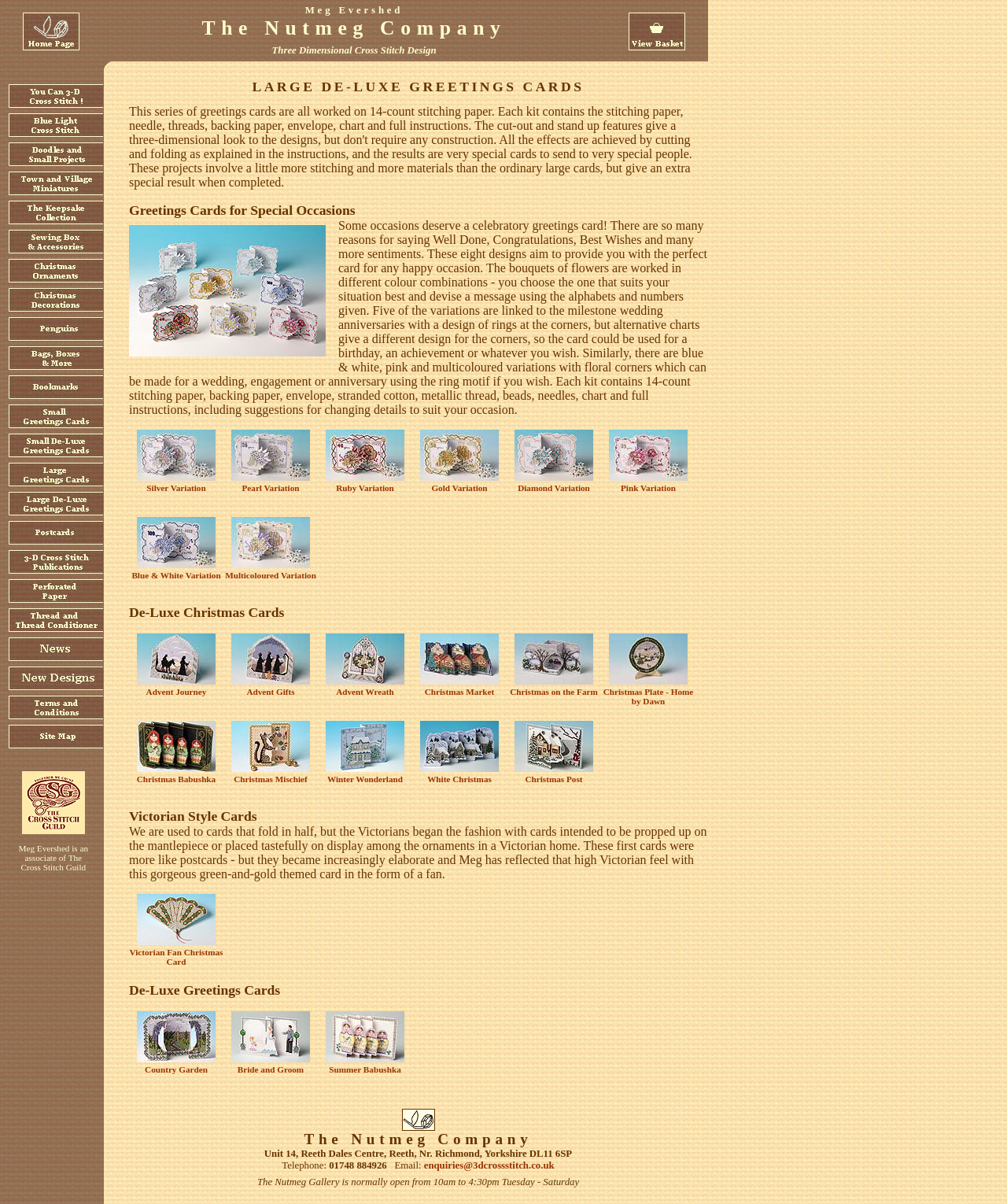Determine the bounding box coordinates of the clickable region to follow the instruction: "View Basket".

[0.624, 0.033, 0.681, 0.044]